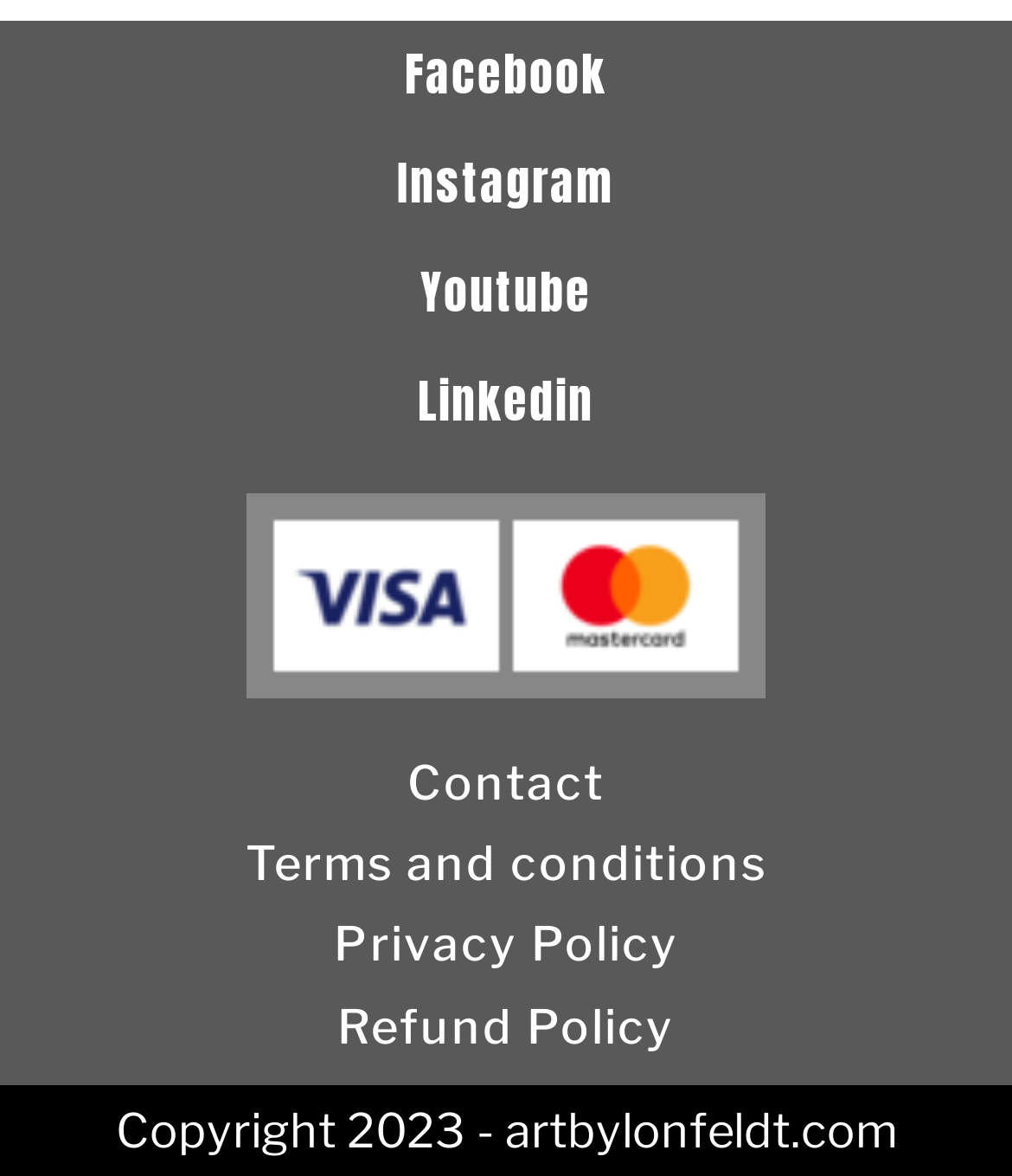Determine the bounding box coordinates of the clickable element to complete this instruction: "Check refund policy". Provide the coordinates in the format of four float numbers between 0 and 1, [left, top, right, bottom].

[0.333, 0.845, 0.667, 0.913]